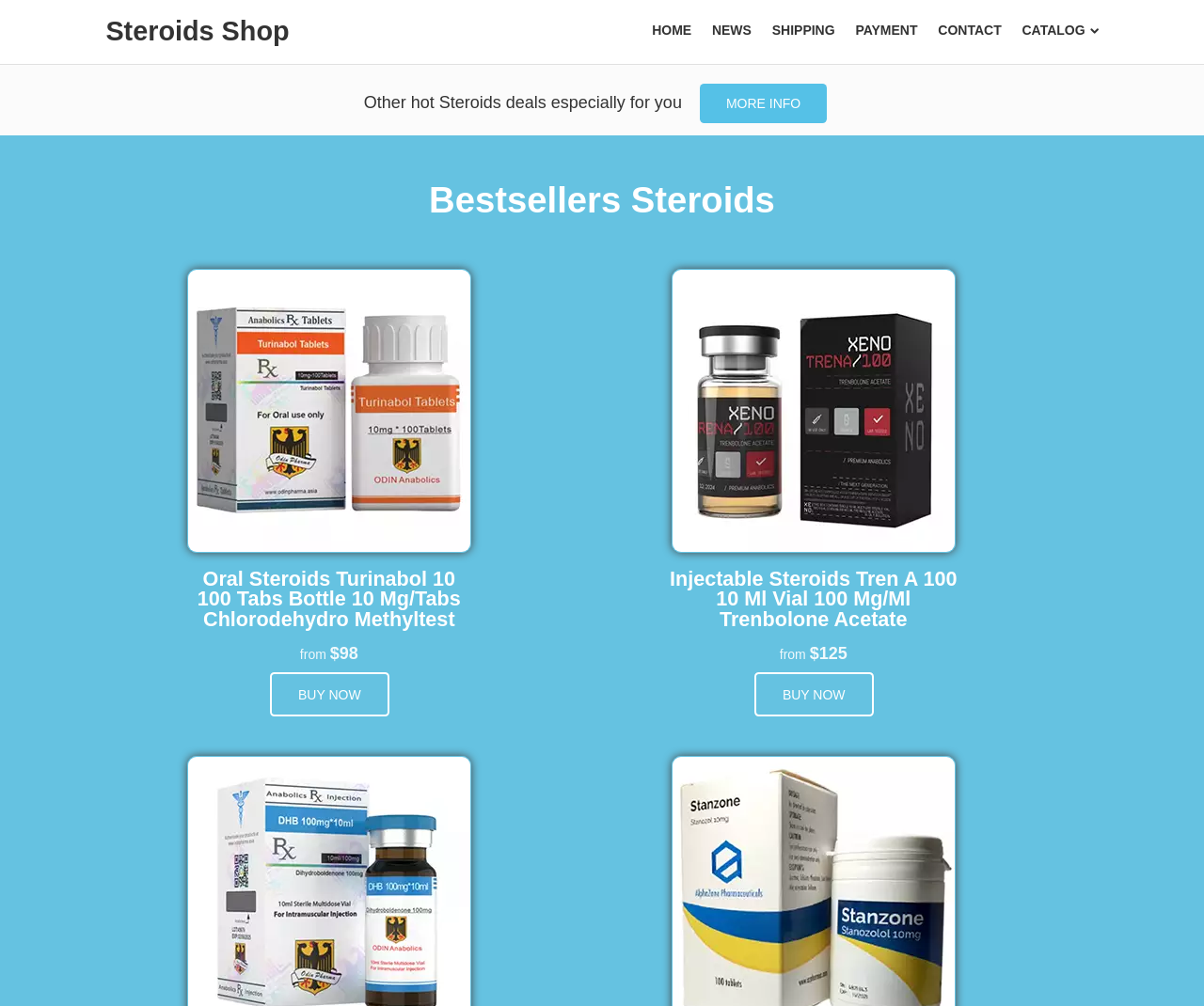How many tabs are in the Oral Steroids Turinabol 10 bottle?
Refer to the image and answer the question using a single word or phrase.

100 Tabs